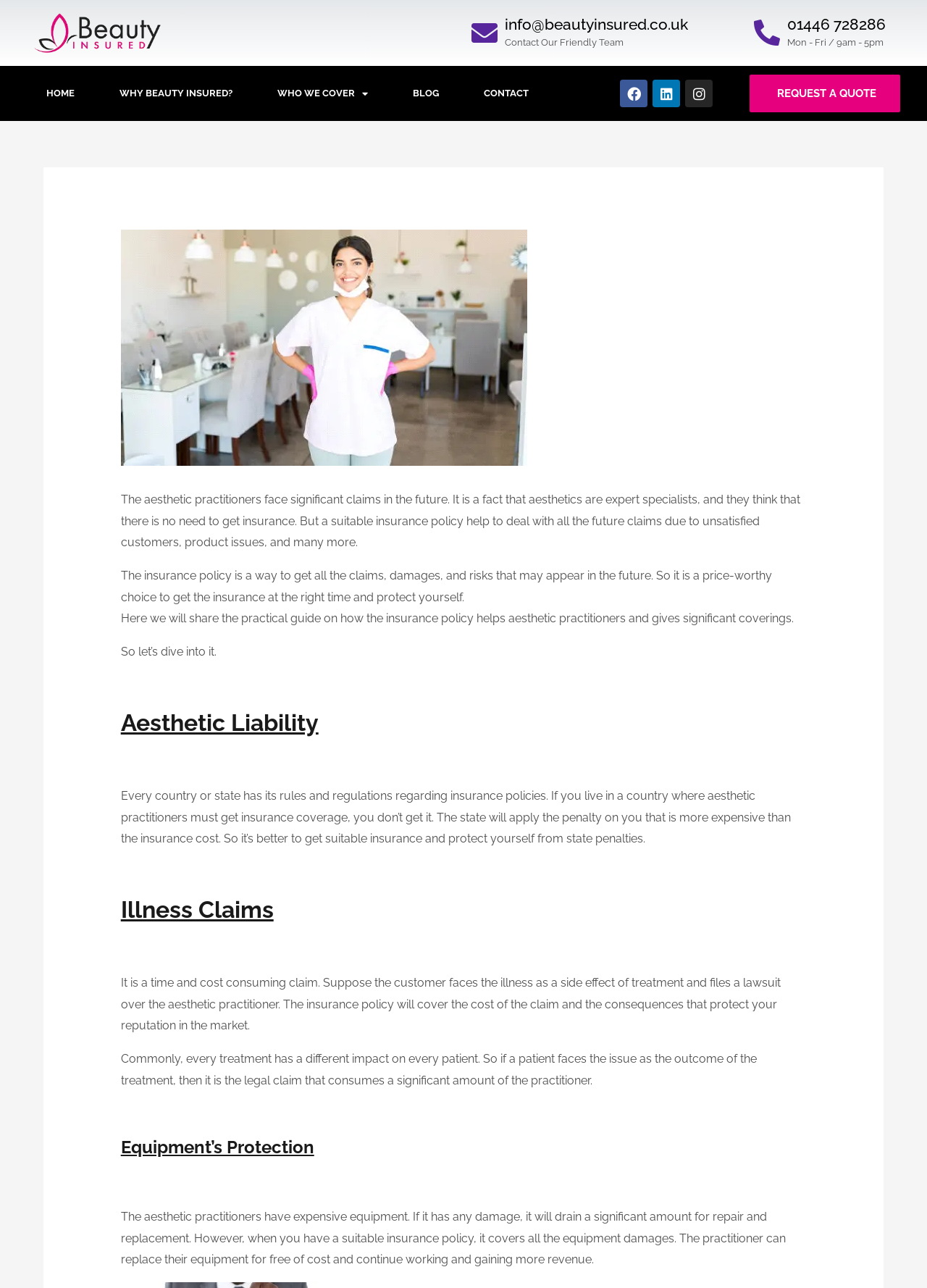Determine the bounding box coordinates of the target area to click to execute the following instruction: "Follow on Facebook."

[0.669, 0.062, 0.699, 0.083]